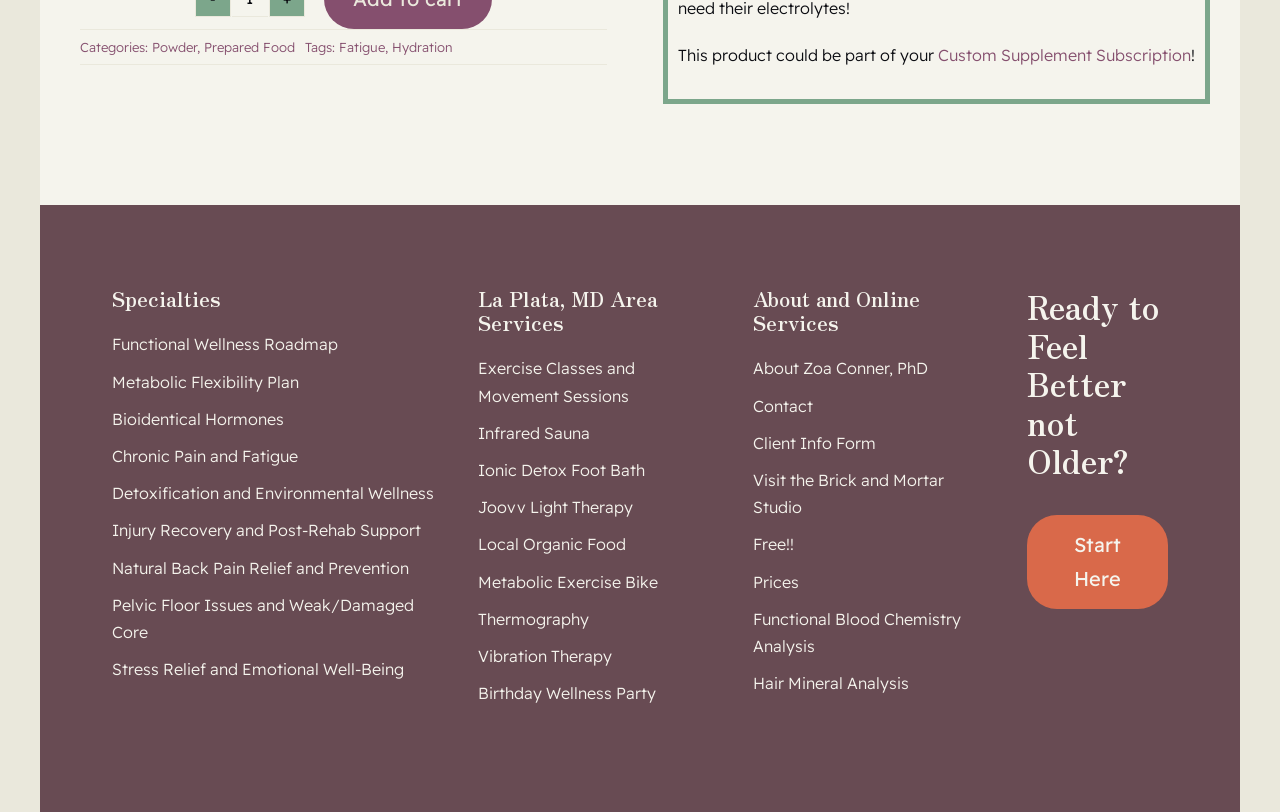What is the specialty service mentioned on the page?
Refer to the image and provide a one-word or short phrase answer.

Functional Wellness Roadmap